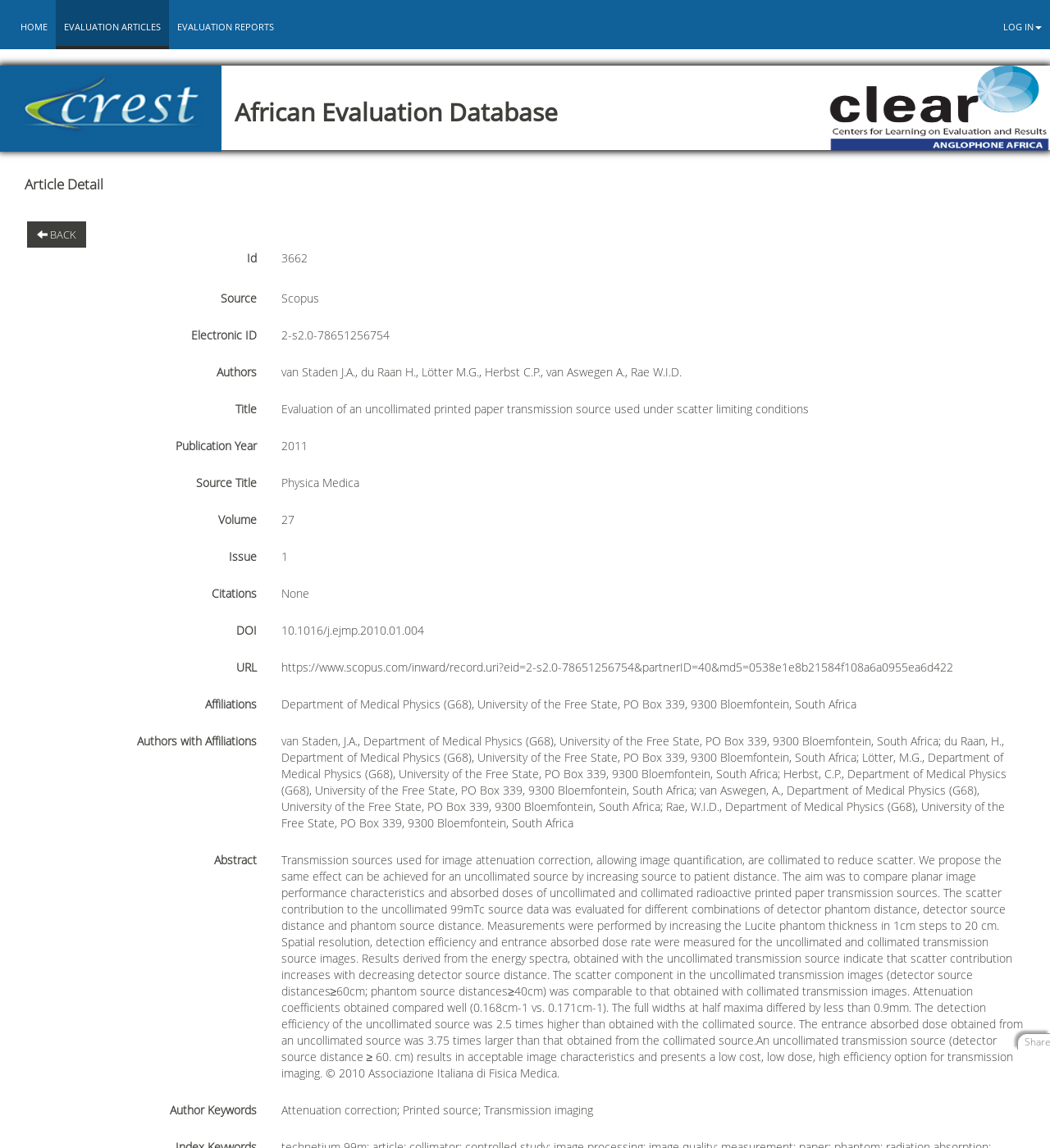Provide a one-word or brief phrase answer to the question:
What is the ID of the article?

3662